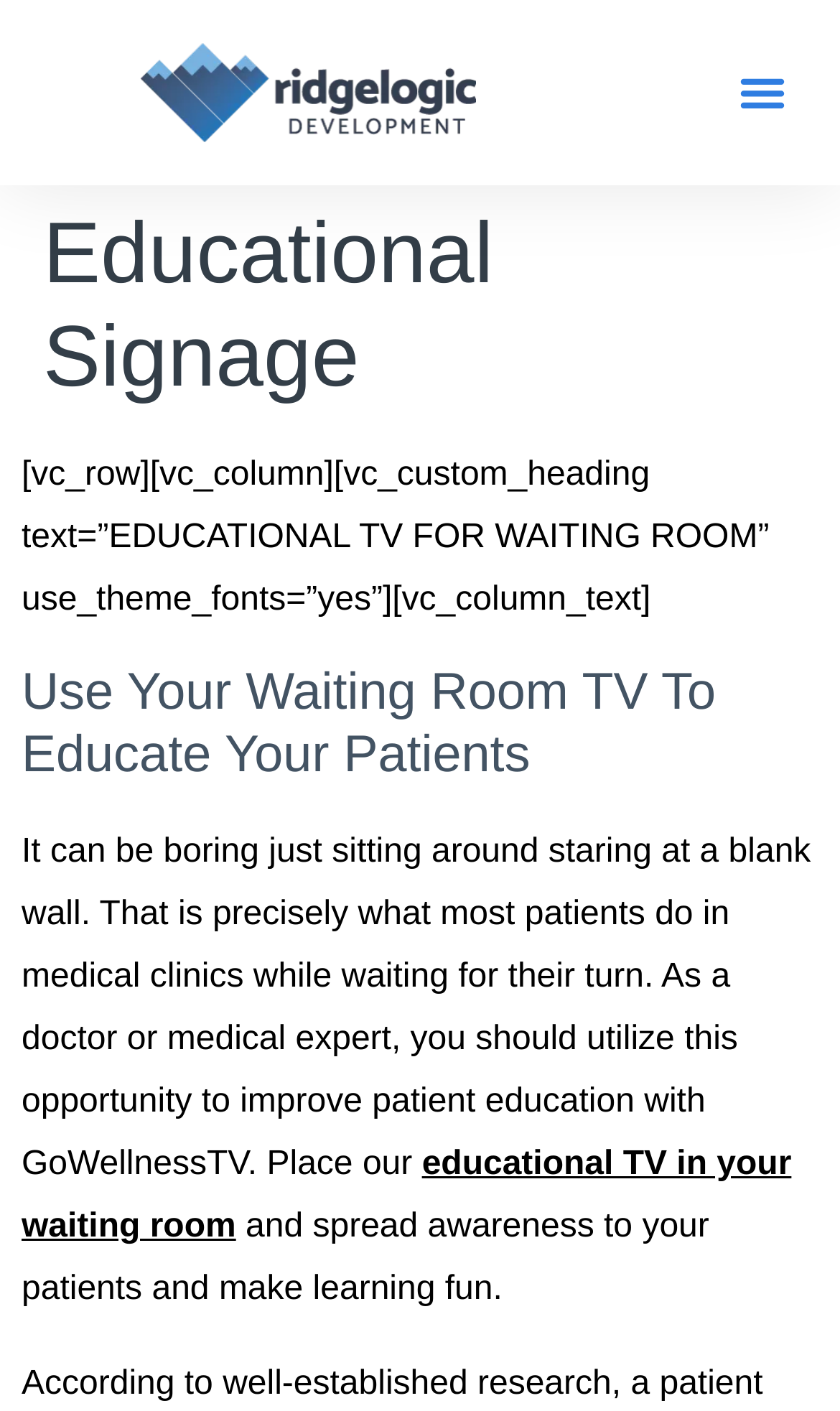Analyze the image and give a detailed response to the question:
What is the purpose of GoWellnessTV?

Based on the text, it can be inferred that GoWellnessTV is used to educate patients in medical clinics while they wait for their turn. The text states that doctors or medical experts can utilize this opportunity to improve patient education with GoWellnessTV.